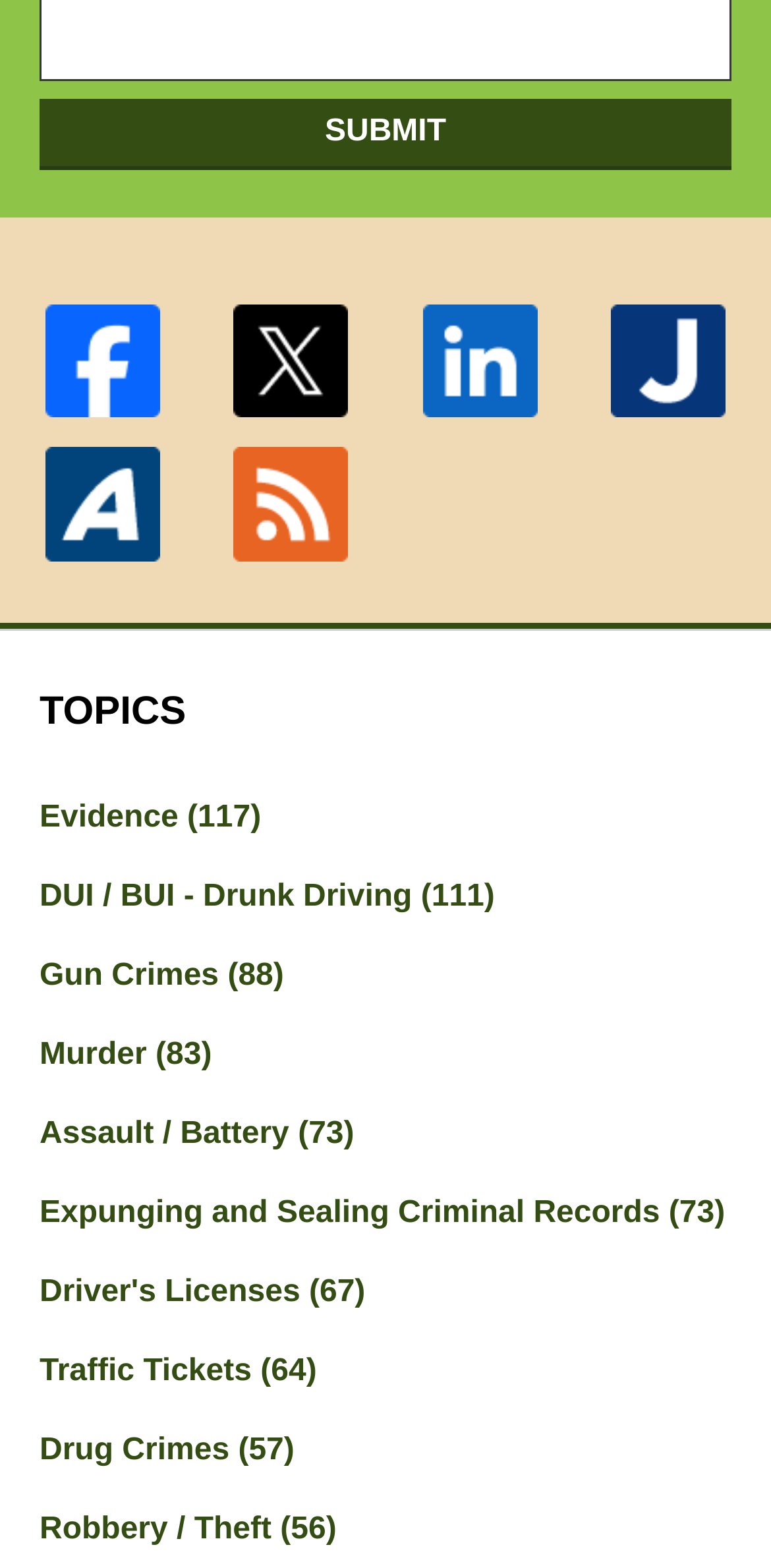Determine the coordinates of the bounding box that should be clicked to complete the instruction: "Visit Facebook page". The coordinates should be represented by four float numbers between 0 and 1: [left, top, right, bottom].

[0.01, 0.194, 0.255, 0.266]